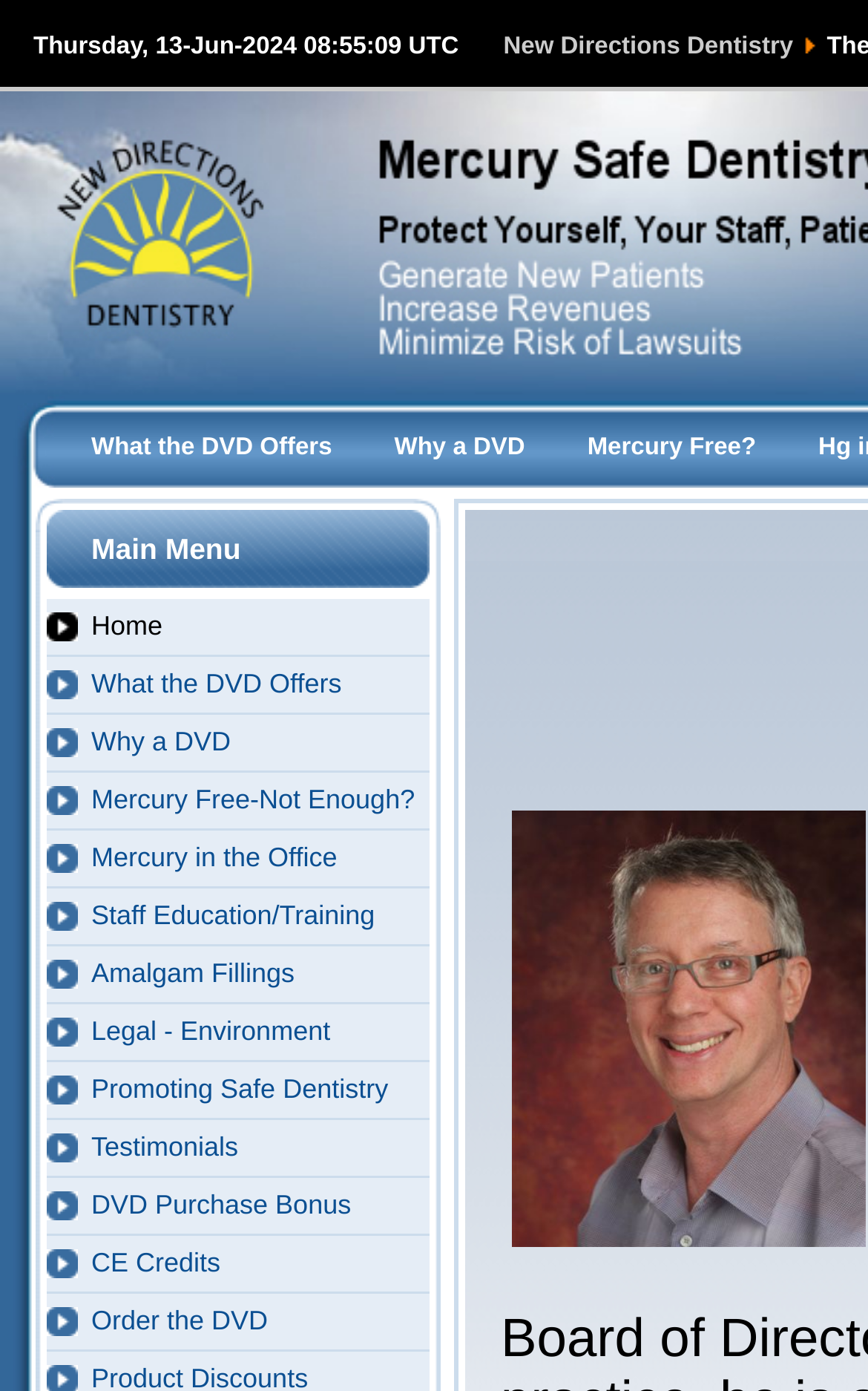Identify the bounding box coordinates for the element you need to click to achieve the following task: "View 'What the DVD Offers'". Provide the bounding box coordinates as four float numbers between 0 and 1, in the form [left, top, right, bottom].

[0.069, 0.296, 0.418, 0.349]